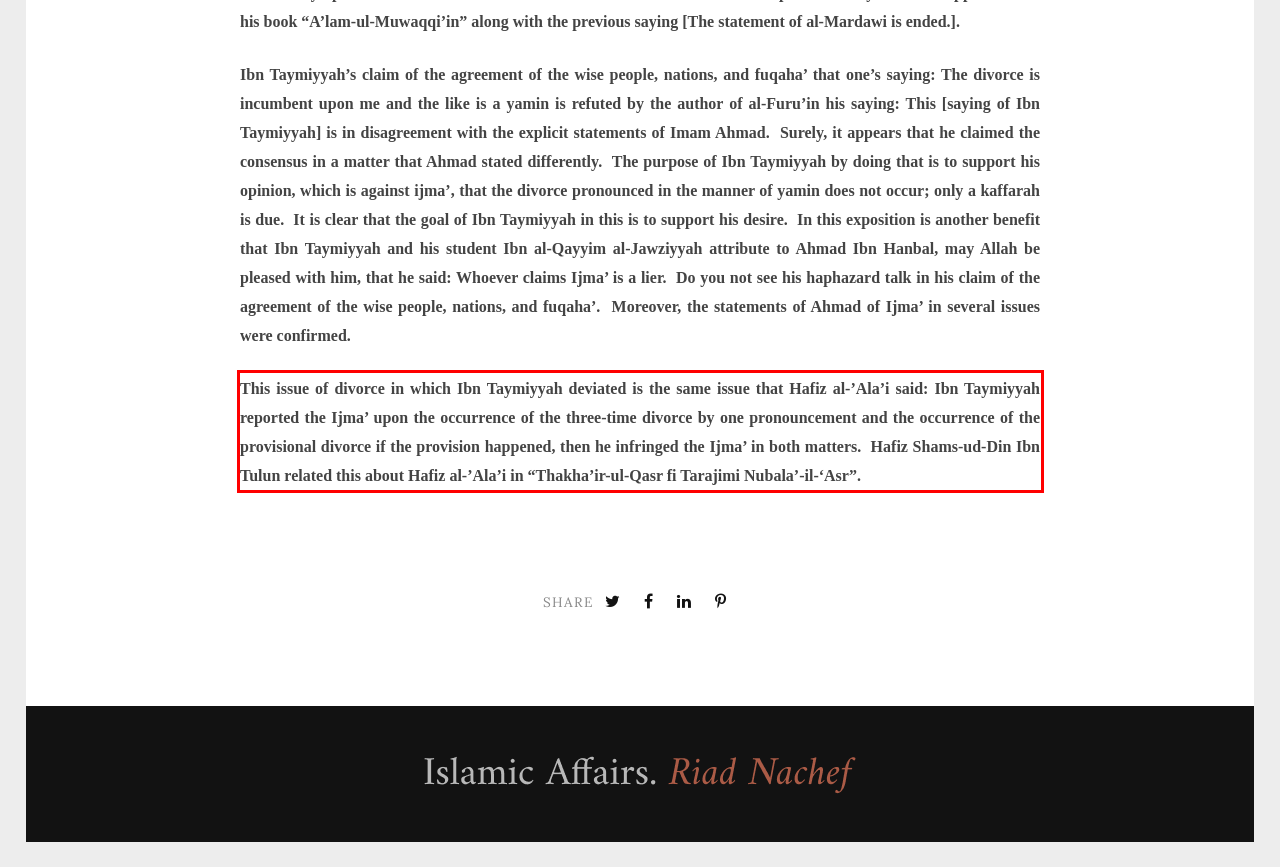Given a webpage screenshot, locate the red bounding box and extract the text content found inside it.

This issue of divorce in which Ibn Taymiyyah deviated is the same issue that Hafiz al-’Ala’i said: Ibn Taymiyyah reported the Ijma’ upon the occurrence of the three-time divorce by one pronouncement and the occurrence of the provisional divorce if the provision happened, then he infringed the Ijma’ in both matters. Hafiz Shams-ud-Din Ibn Tulun related this about Hafiz al-’Ala’i in “Thakha’ir-ul-Qasr fi Tarajimi Nubala’-il-‘Asr”.